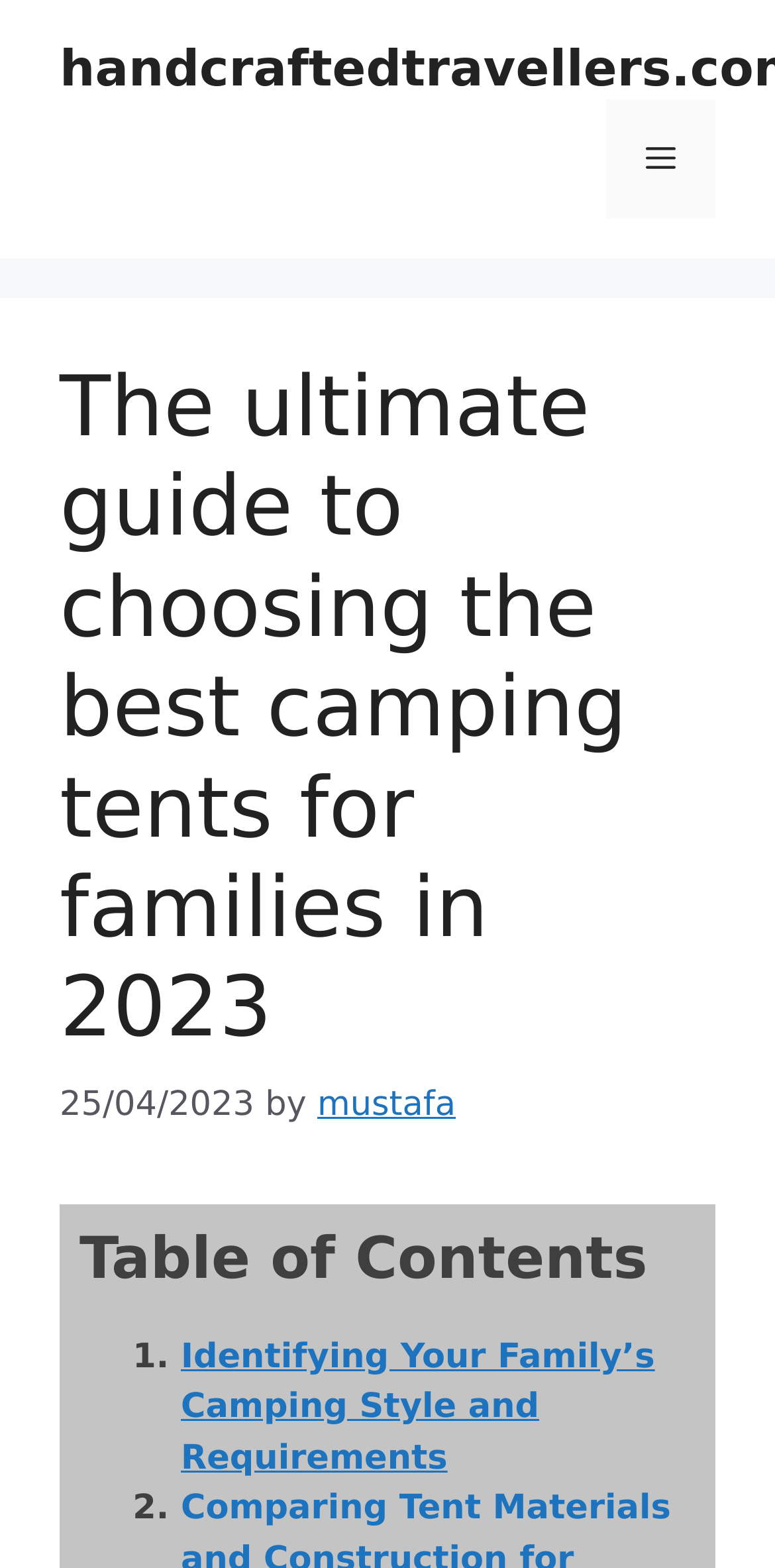What is the purpose of the button in the navigation section?
Answer with a single word or short phrase according to what you see in the image.

Menu